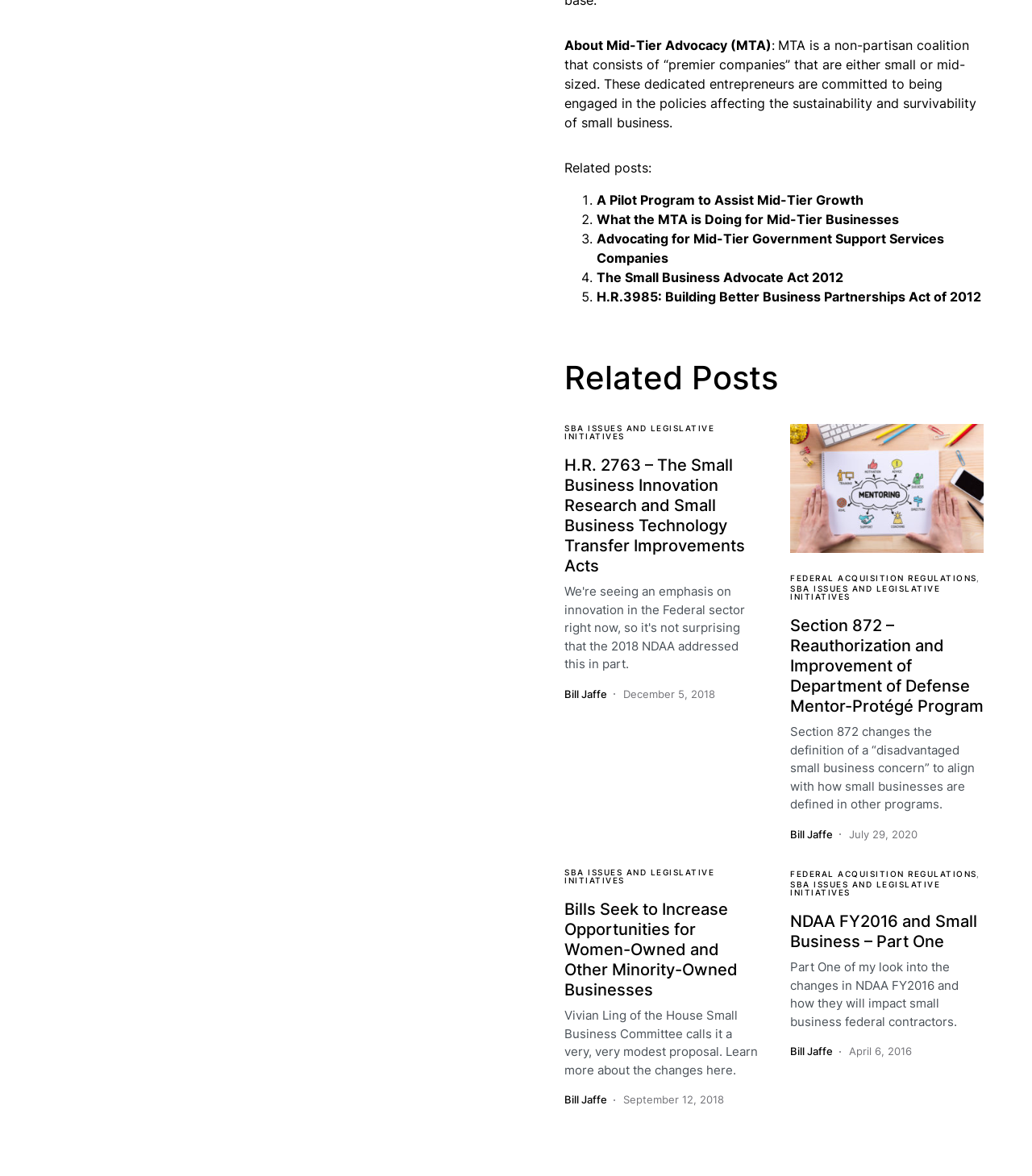Please identify the bounding box coordinates of the element's region that should be clicked to execute the following instruction: "Read about 'Bills Seek to Increase Opportunities for Women-Owned and Other Minority-Owned Businesses'". The bounding box coordinates must be four float numbers between 0 and 1, i.e., [left, top, right, bottom].

[0.547, 0.765, 0.715, 0.85]